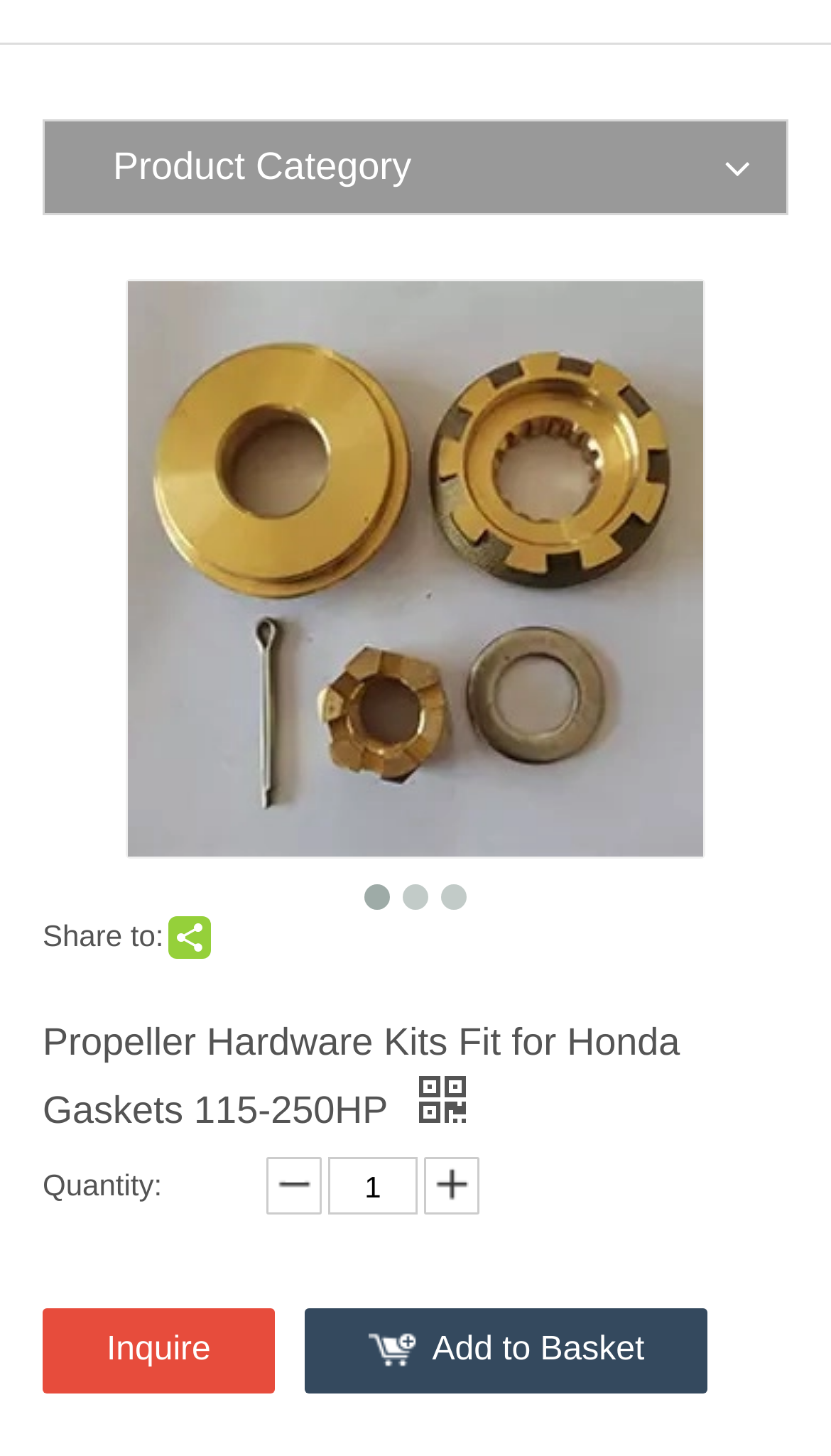Please provide a detailed answer to the question below based on the screenshot: 
What are the two options available in the last row of the table on this webpage?

The webpage has a table element with a row containing two link elements, one with the text 'Inquire' and the other with the text 'Add to Basket', which suggests that these are the two options available in the last row of the table.